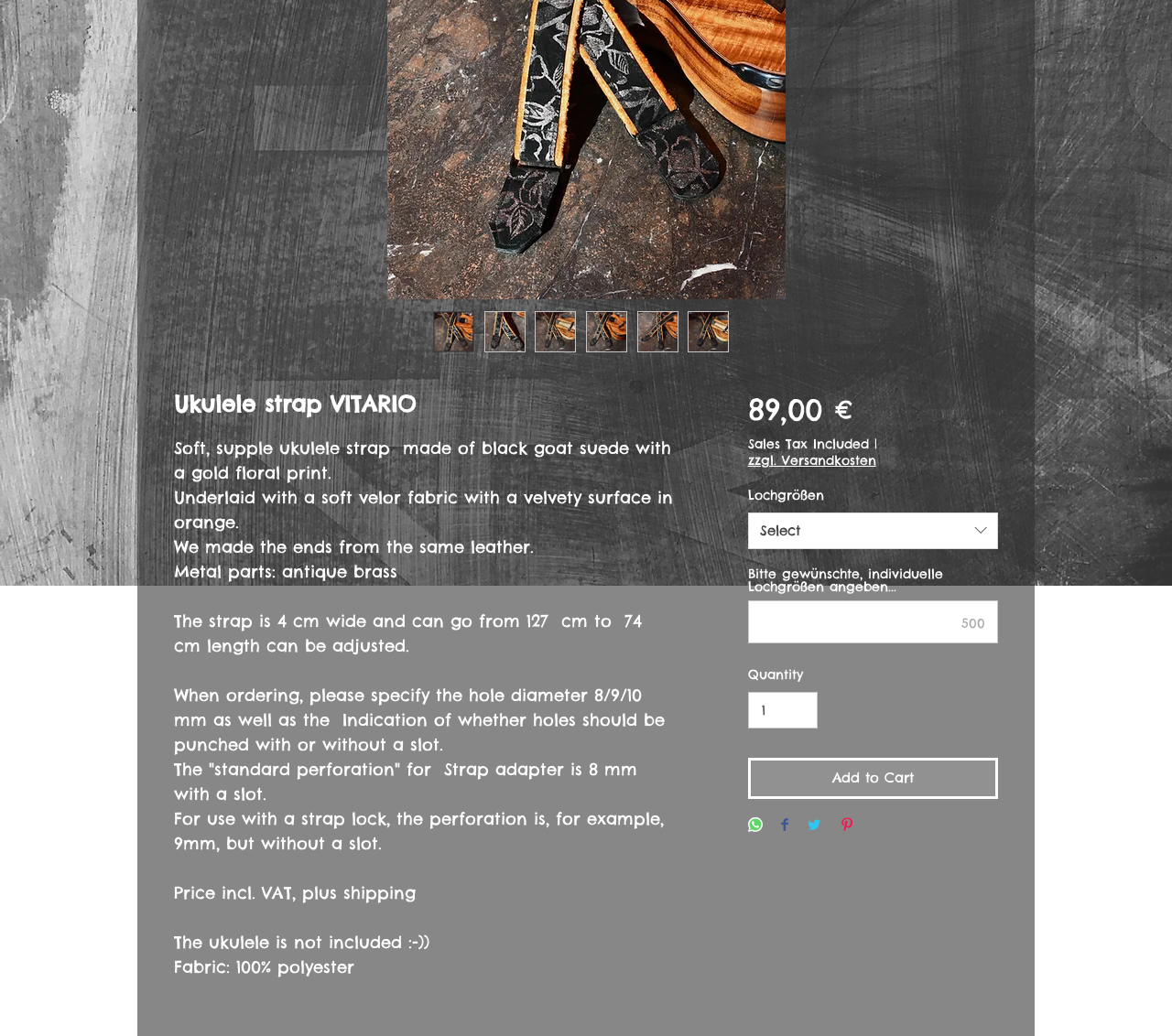Bounding box coordinates should be in the format (top-left x, top-left y, bottom-right x, bottom-right y) and all values should be floating point numbers between 0 and 1. Determine the bounding box coordinate for the UI element described as: Select

[0.638, 0.494, 0.852, 0.53]